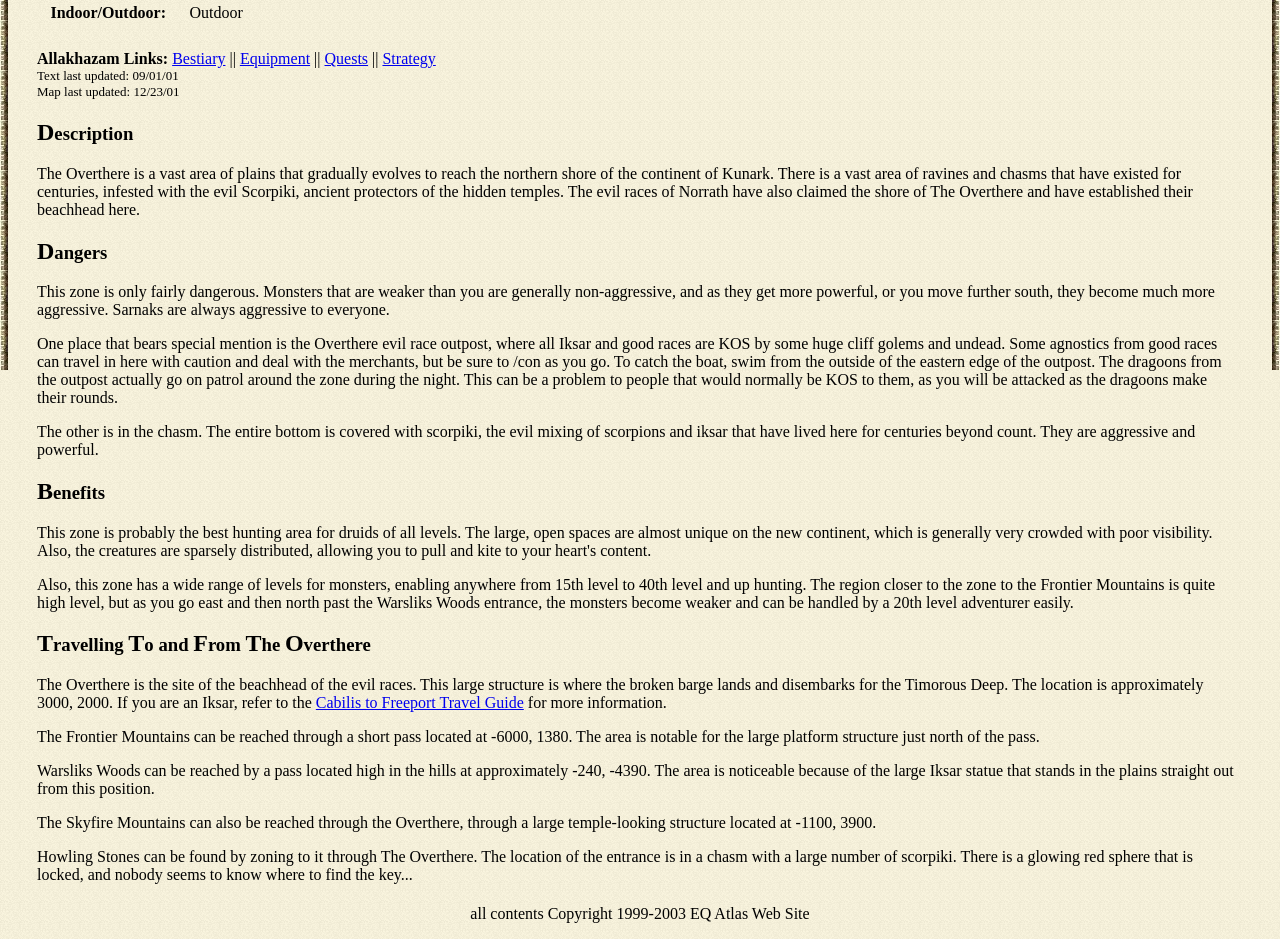Locate the UI element described by Equipment in the provided webpage screenshot. Return the bounding box coordinates in the format (top-left x, top-left y, bottom-right x, bottom-right y), ensuring all values are between 0 and 1.

[0.187, 0.054, 0.242, 0.072]